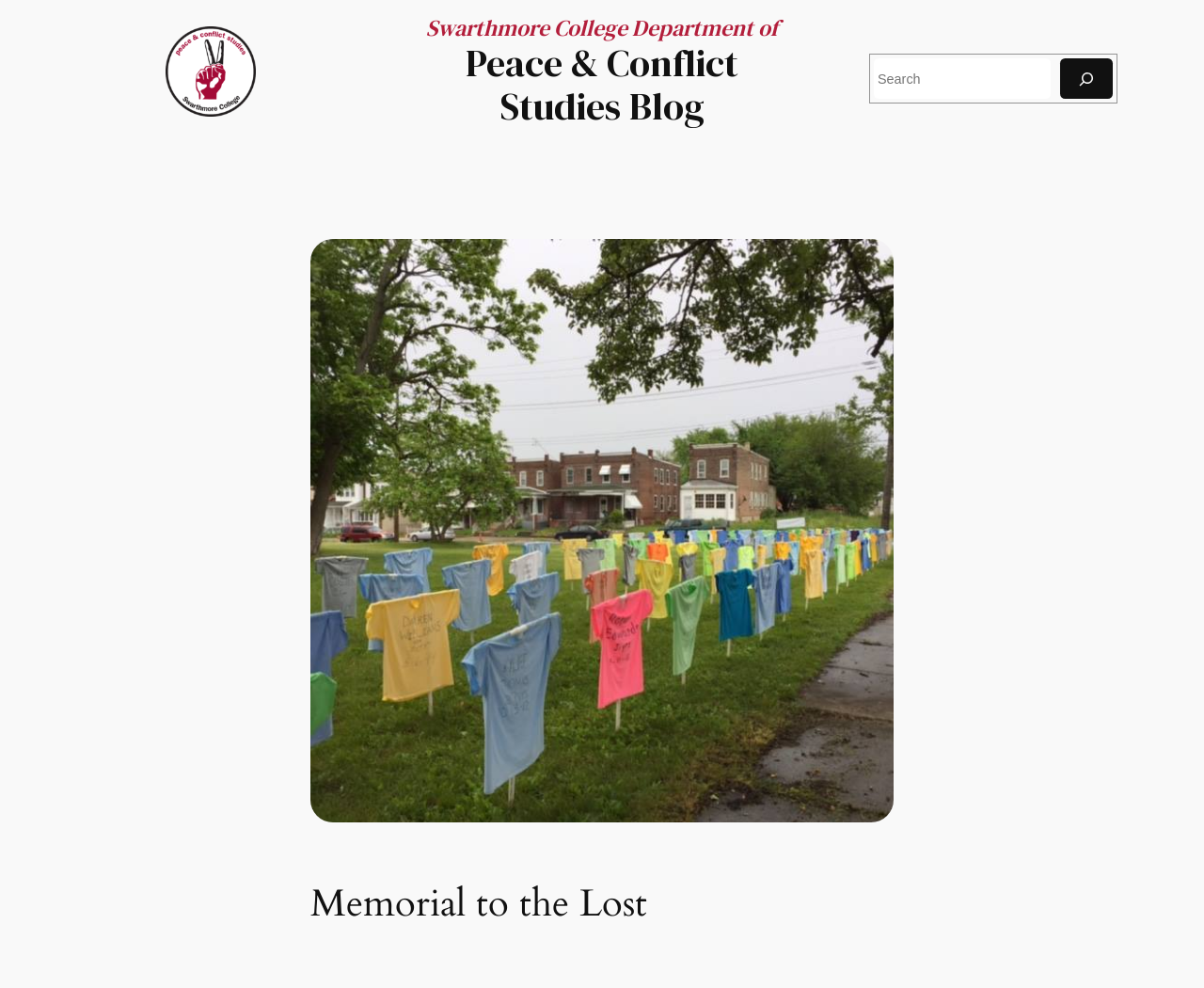Respond to the following query with just one word or a short phrase: 
What is the purpose of the search box?

To search the blog